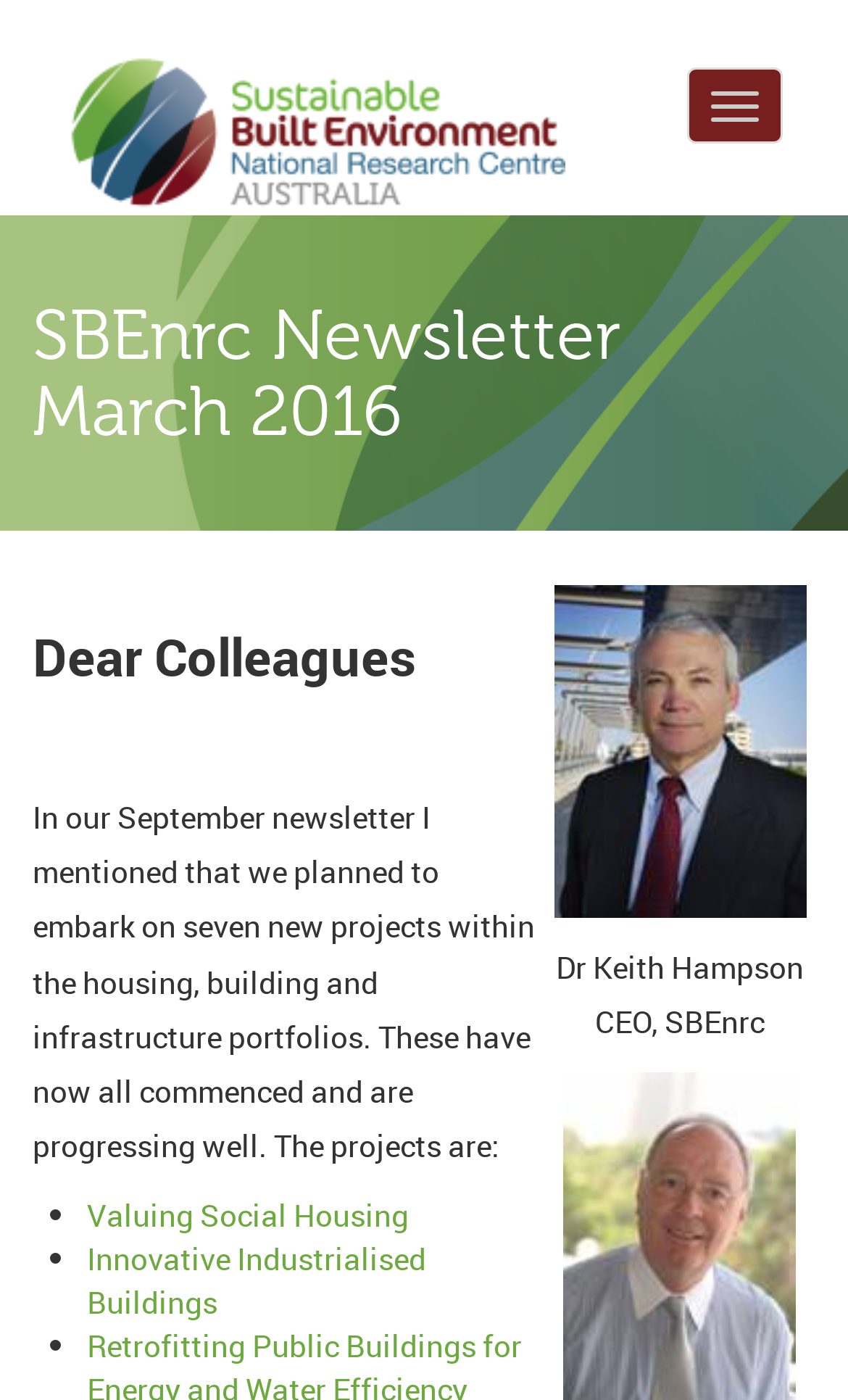Please provide a comprehensive answer to the question based on the screenshot: What is the purpose of the button at the top right corner?

The answer can be found by looking at the button at the top right corner with the text 'Toggle navigation', which suggests that it is used to toggle the navigation menu.